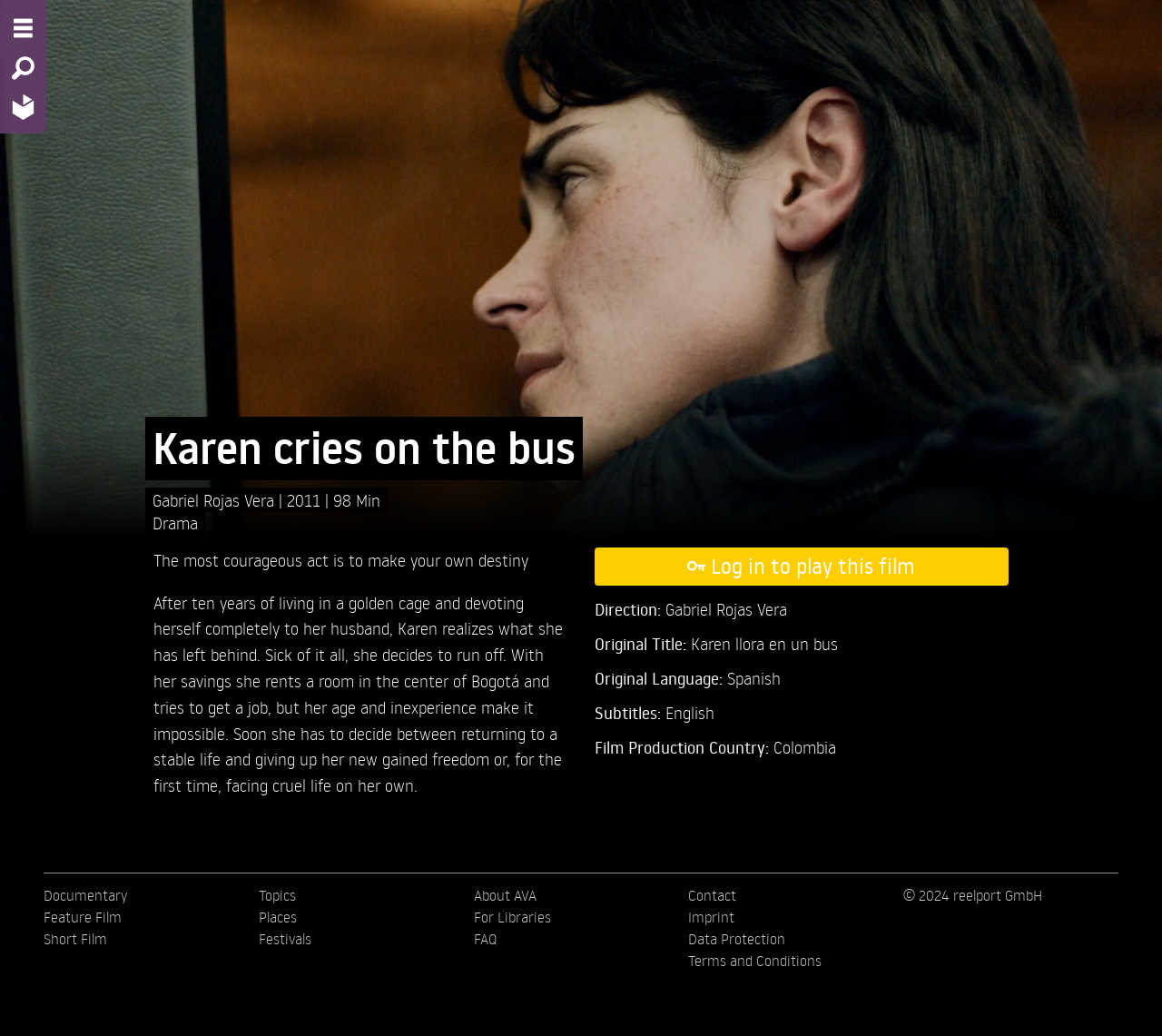Please identify the webpage's heading and generate its text content.

Karen cries on the bus